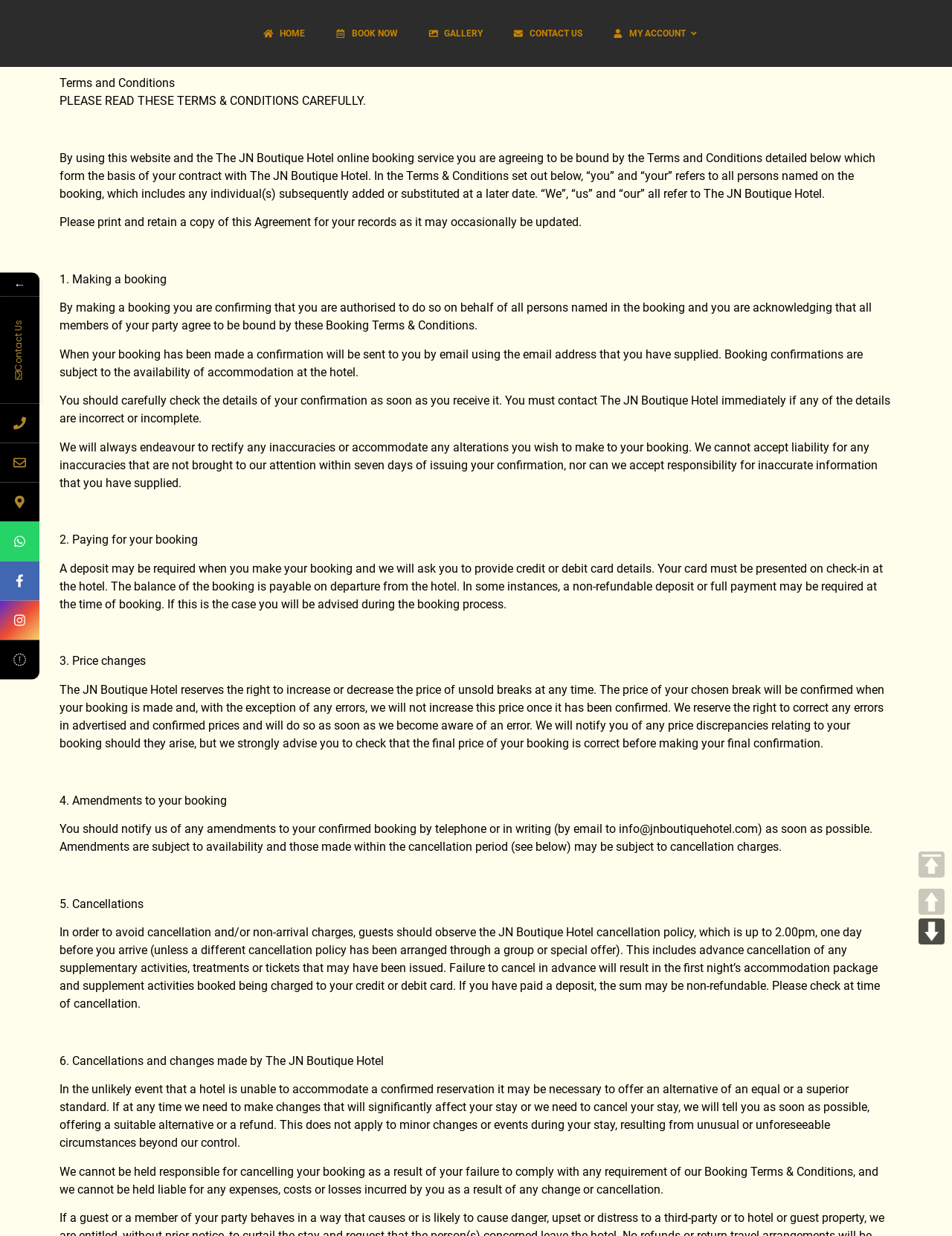What happens if I need to cancel my booking?
Give a one-word or short phrase answer based on the image.

Cancellation policy